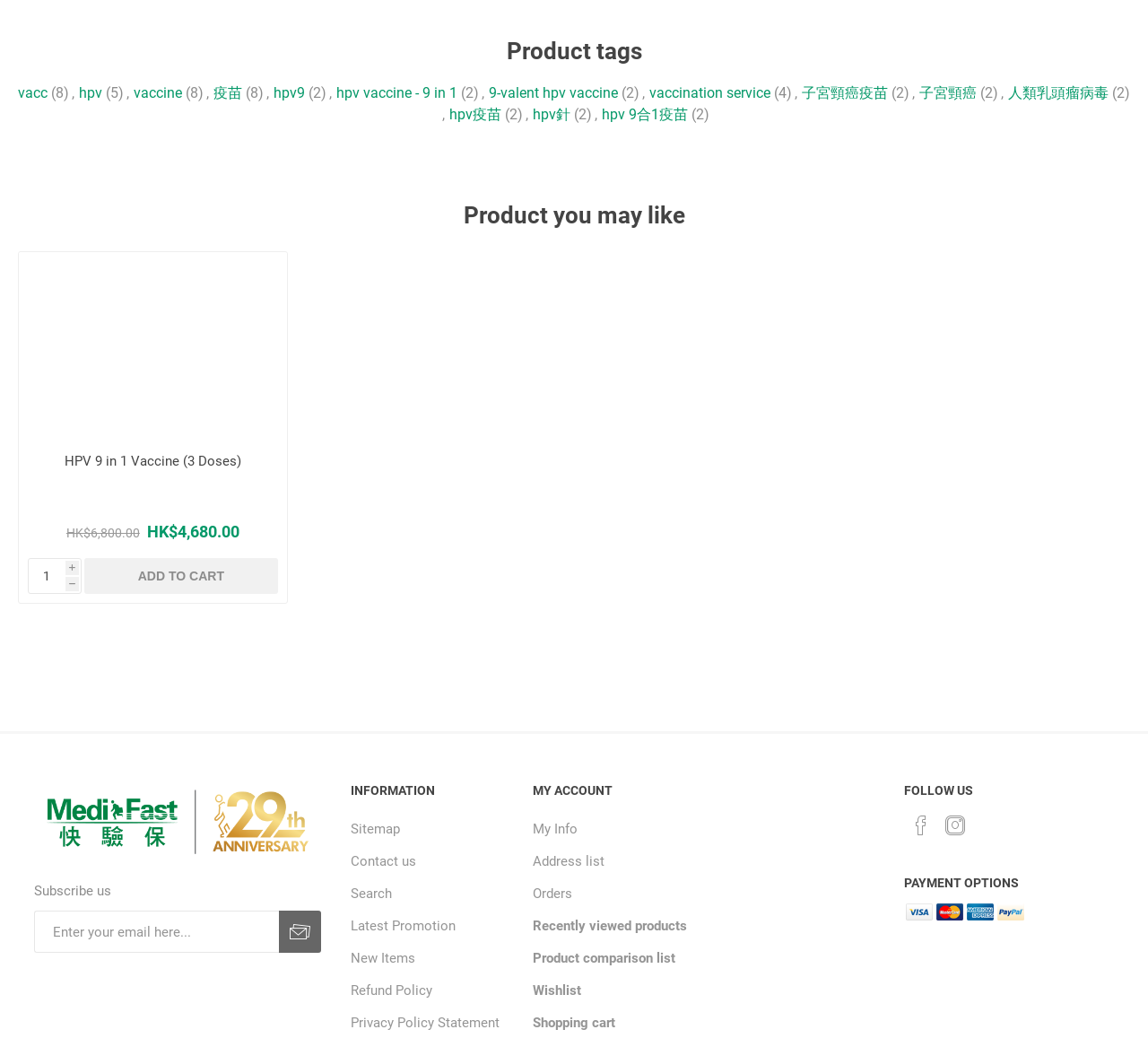What is the price of the HPV 9 in 1 Vaccine?
Provide a concise answer using a single word or phrase based on the image.

HK$6,800.00